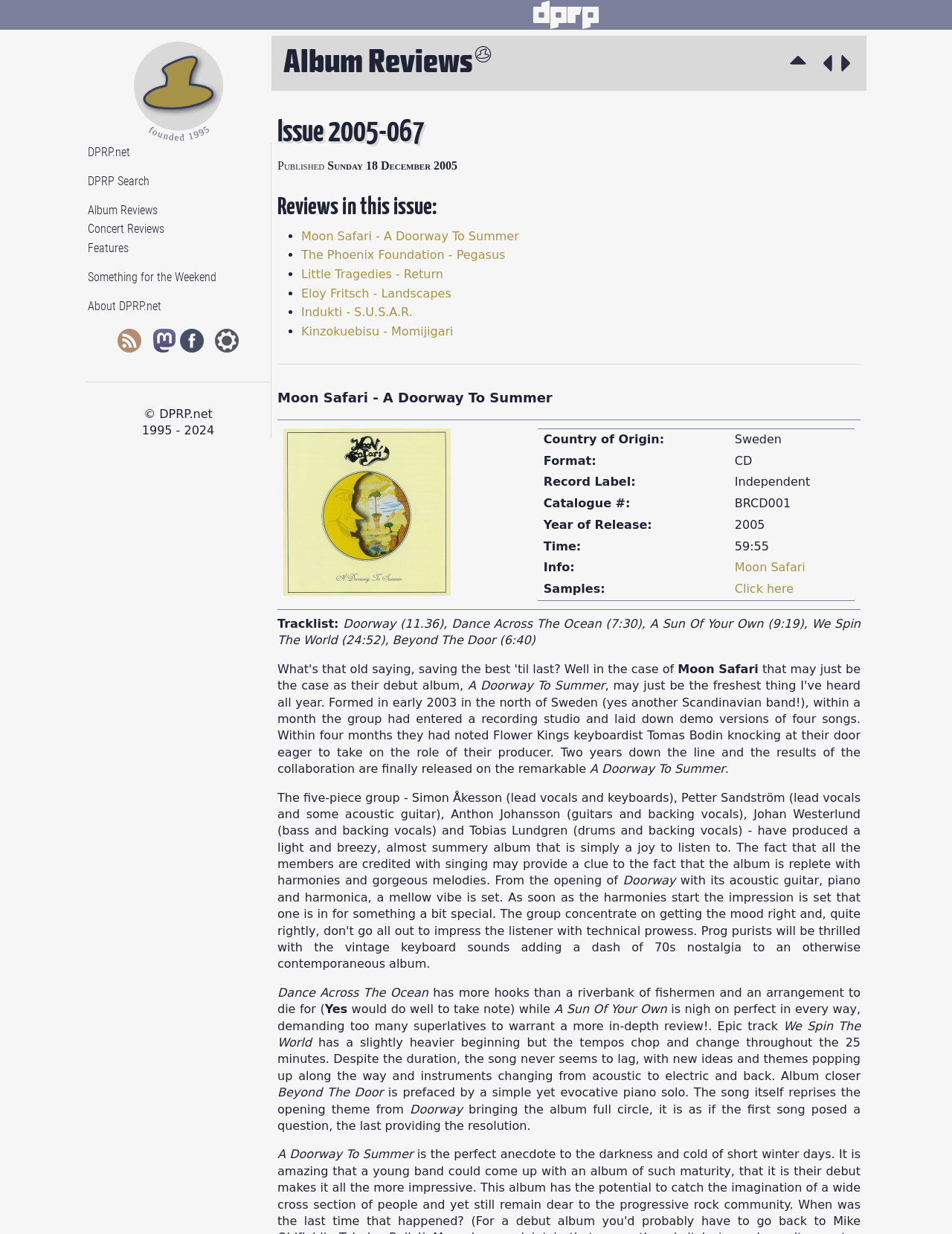Could you find the bounding box coordinates of the clickable area to complete this instruction: "Follow the link to see what happens when a toad gets struck with lightning"?

None